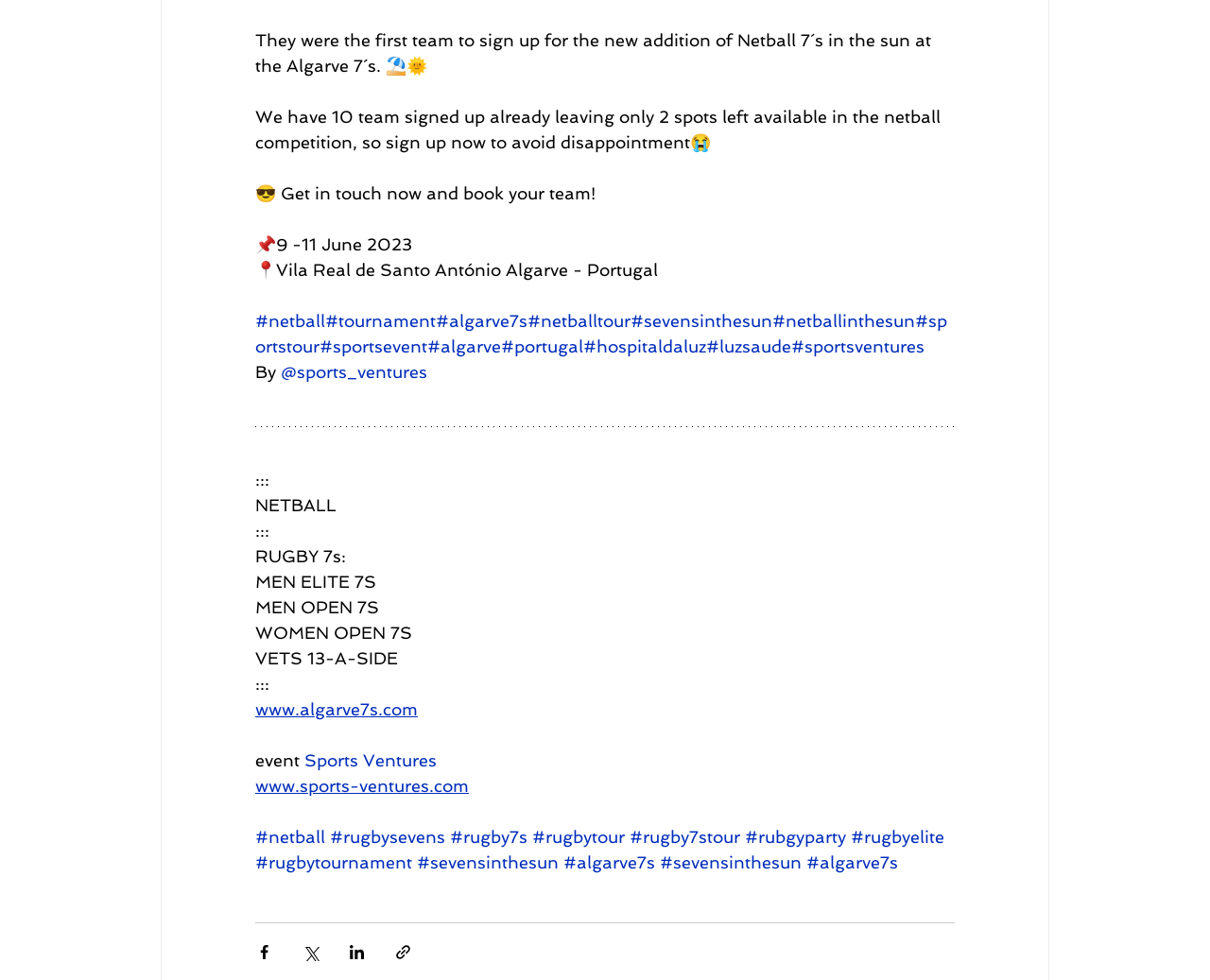Could you please study the image and provide a detailed answer to the question:
What is the date of the sports event?

The date of the sports event can be found in the StaticText element with the text '📌9 -11 June 2023'.